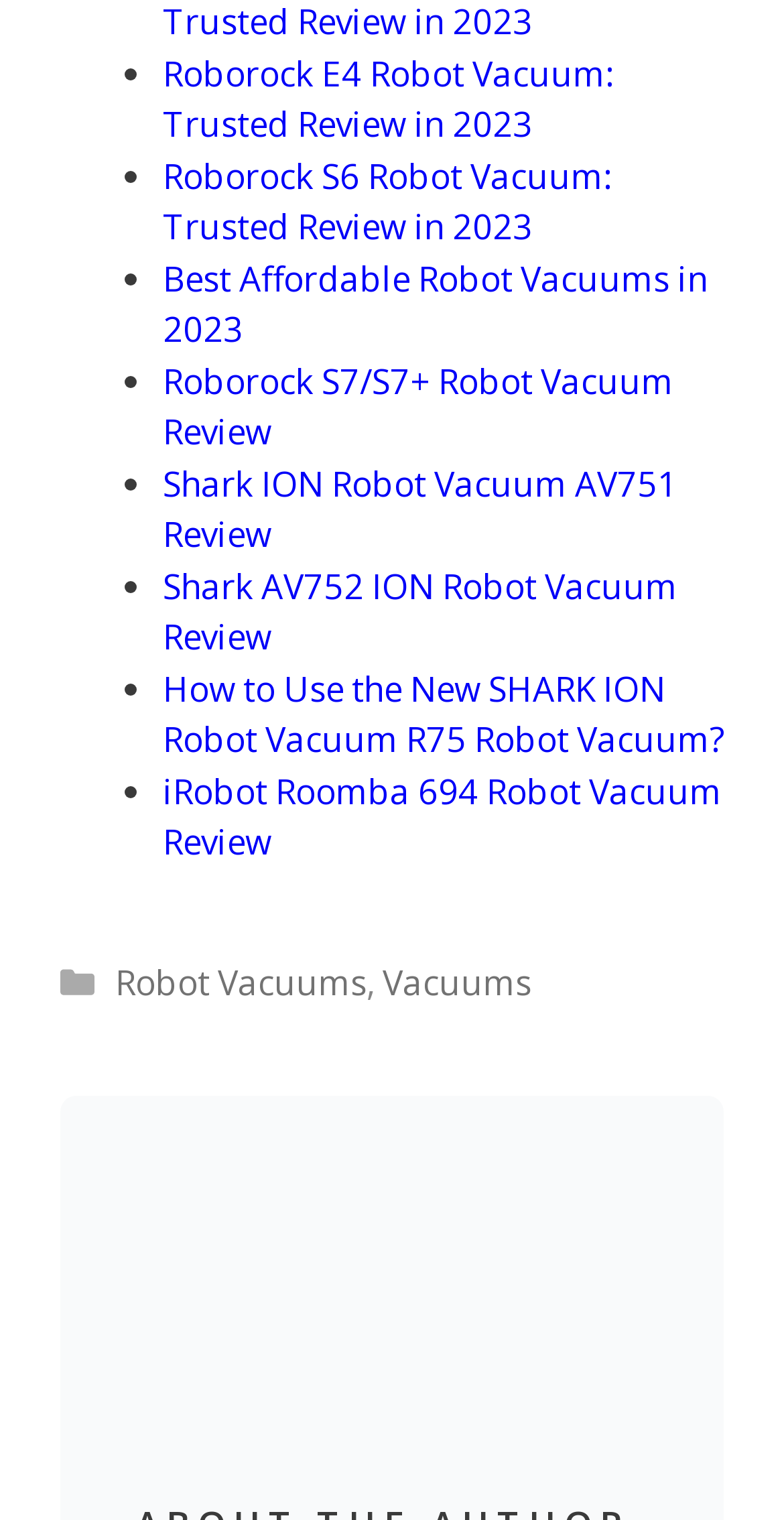How many links are there in the footer section?
Using the image as a reference, give an elaborate response to the question.

I looked at the footer section and found two links, 'Robot Vacuums' and 'Vacuums', which are separated by a comma.